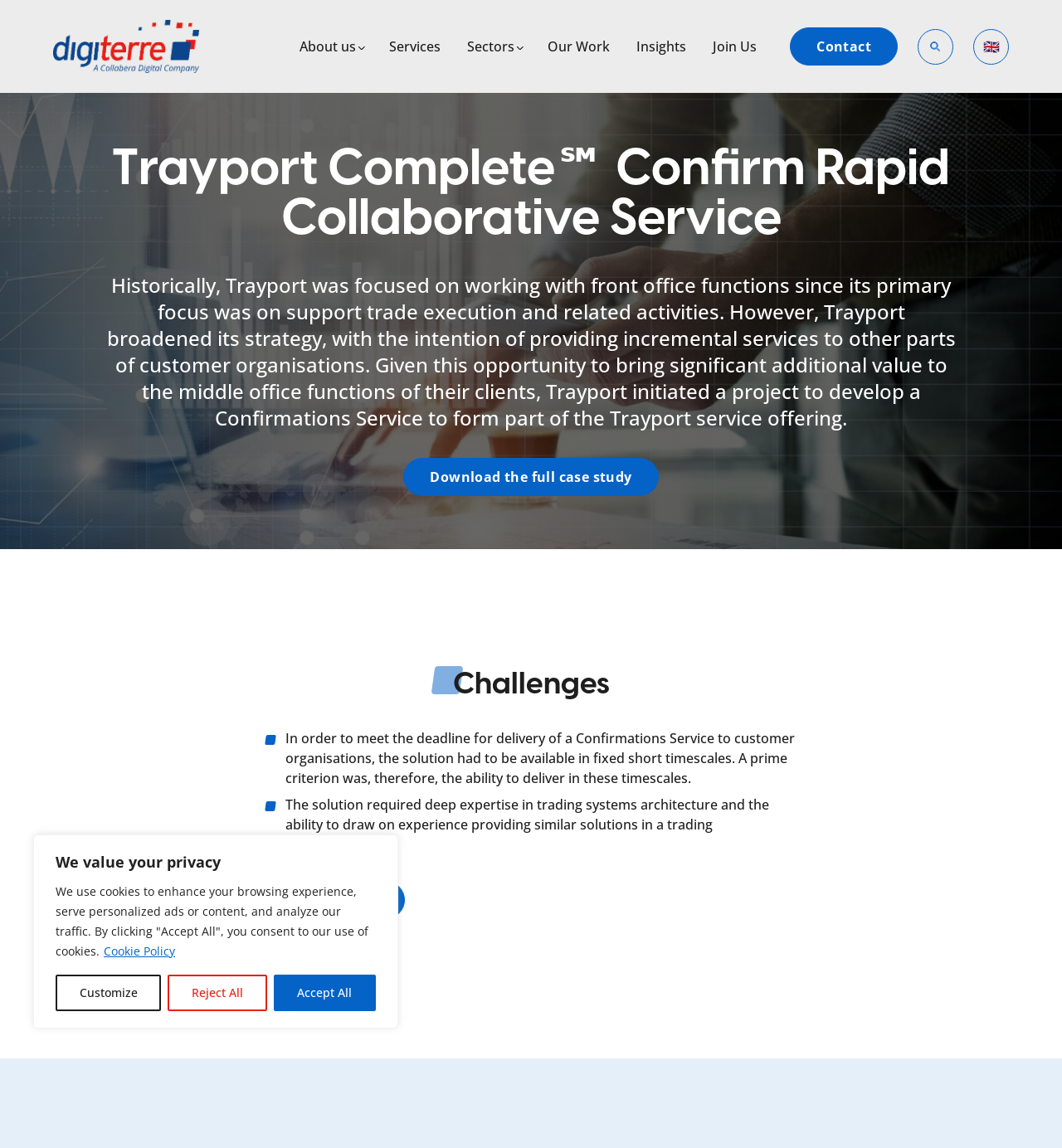What is the purpose of the Confirmations Service?
Please provide a single word or phrase as your answer based on the screenshot.

To deliver significant additional value to middle office functions